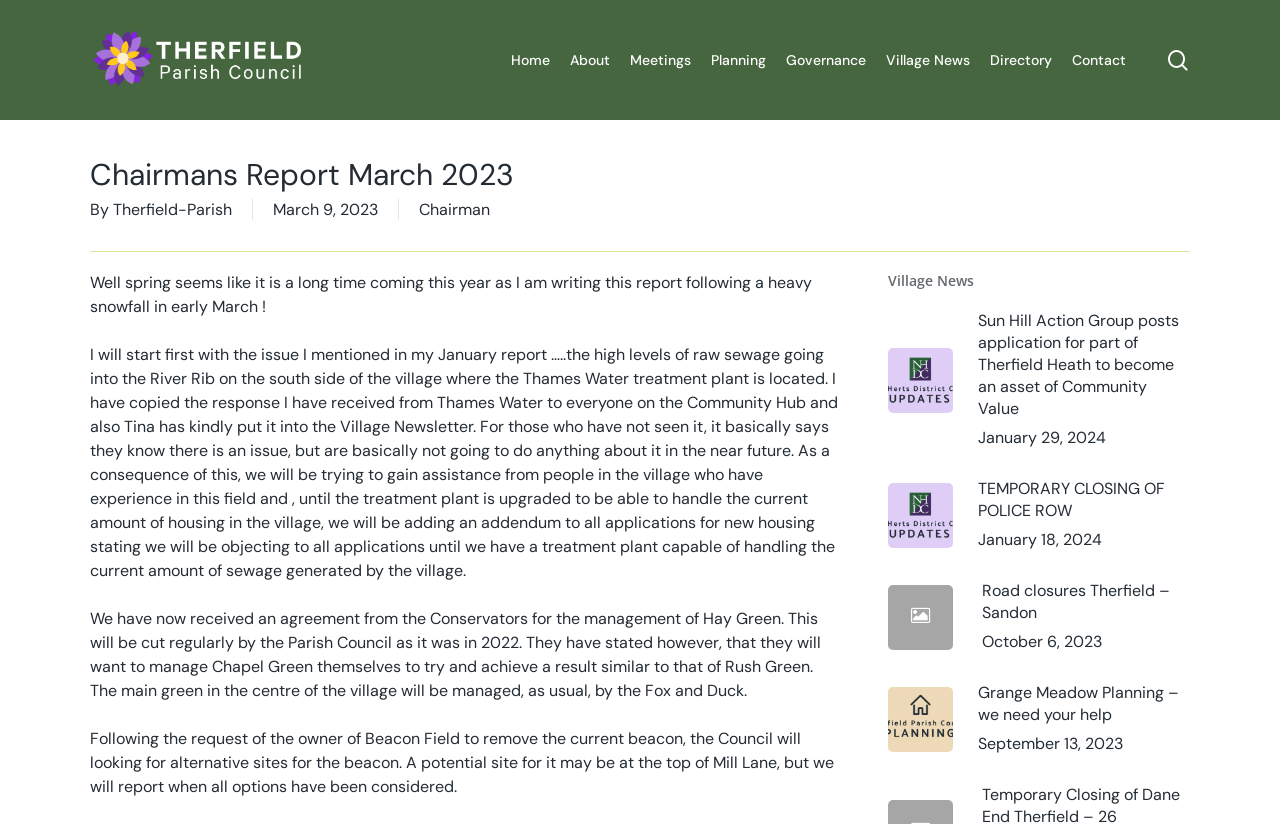Determine the bounding box coordinates of the clickable element necessary to fulfill the instruction: "Check NHDC Sun Hill Action Group posts". Provide the coordinates as four float numbers within the 0 to 1 range, i.e., [left, top, right, bottom].

[0.693, 0.376, 0.93, 0.546]